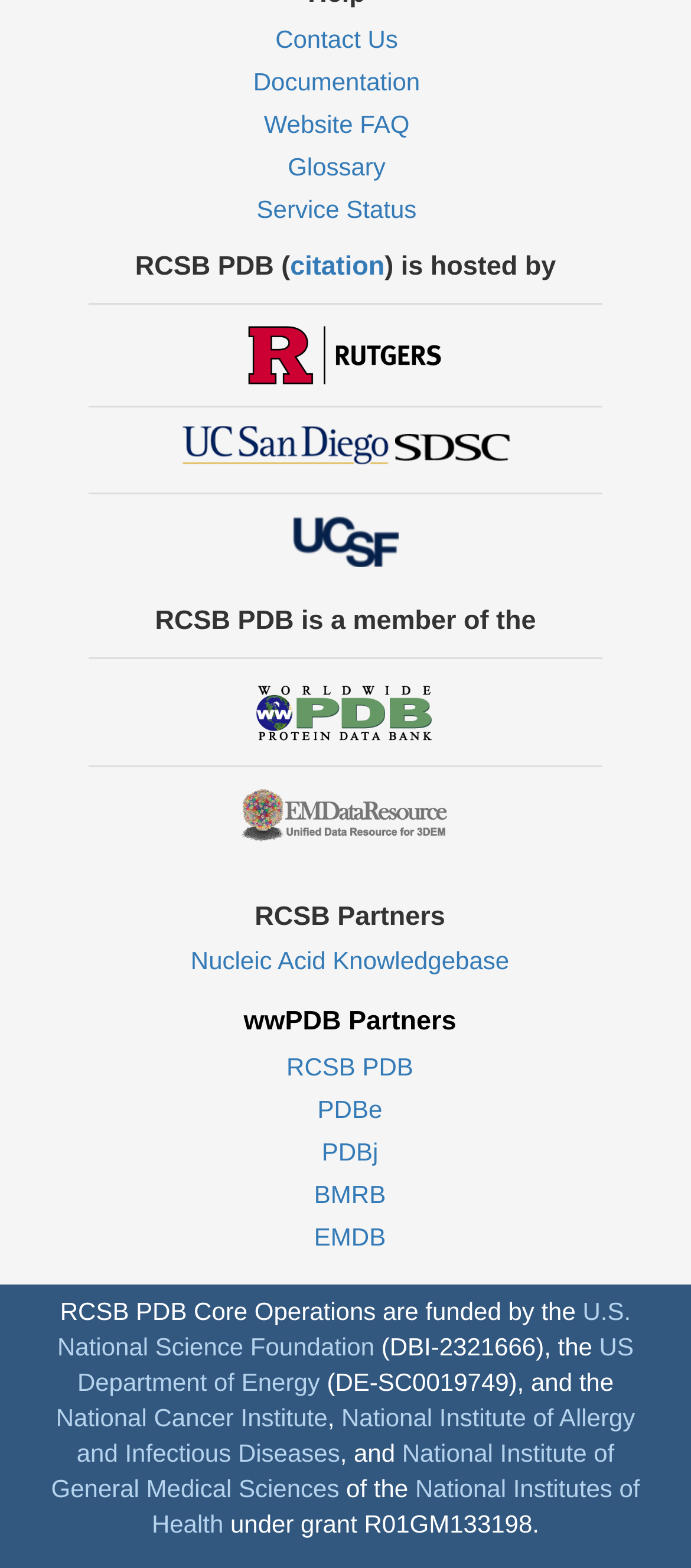Identify the bounding box coordinates of the region I need to click to complete this instruction: "Check the service status".

[0.371, 0.124, 0.603, 0.142]